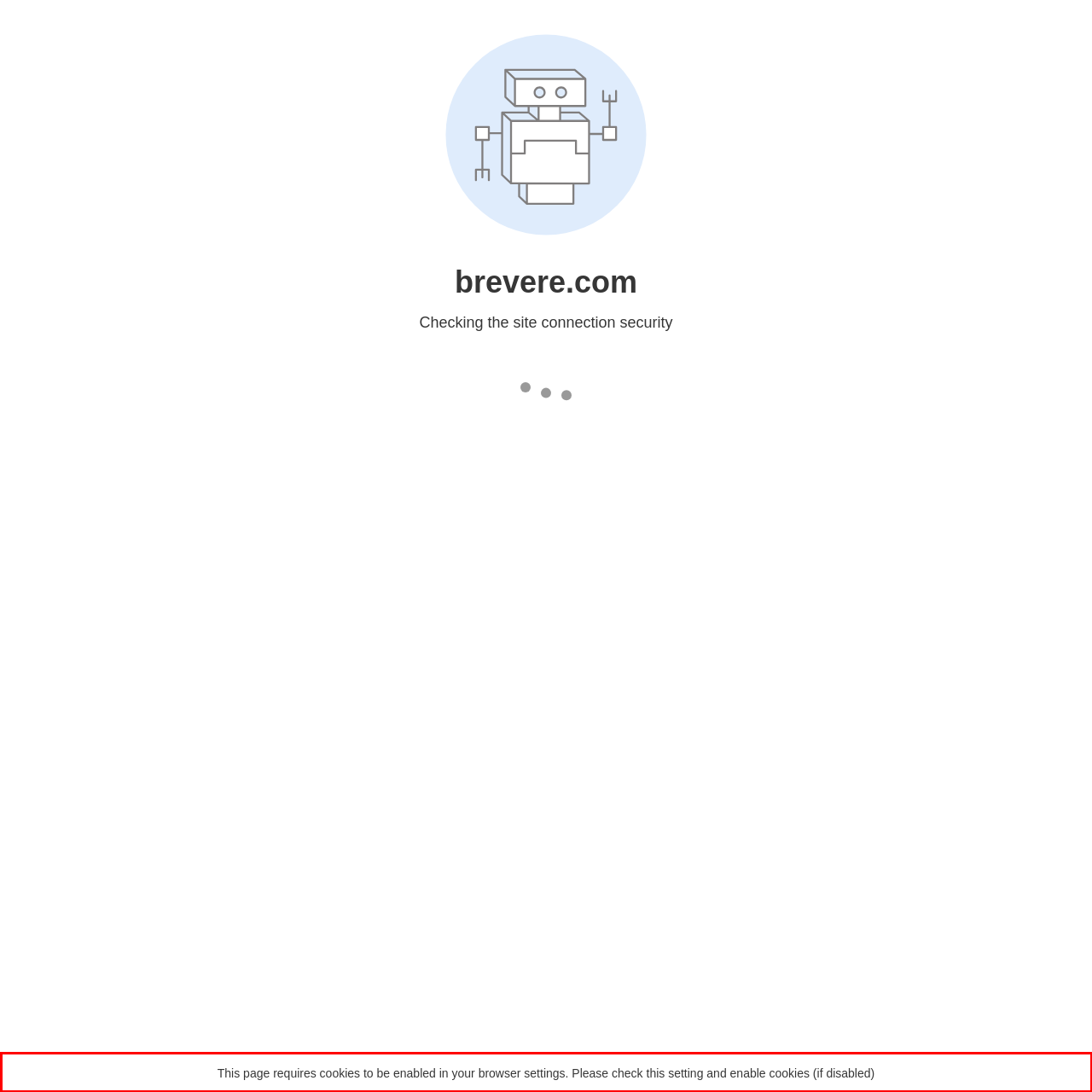Given the screenshot of a webpage, identify the red rectangle bounding box and recognize the text content inside it, generating the extracted text.

This page requires cookies to be enabled in your browser settings. Please check this setting and enable cookies (if disabled)